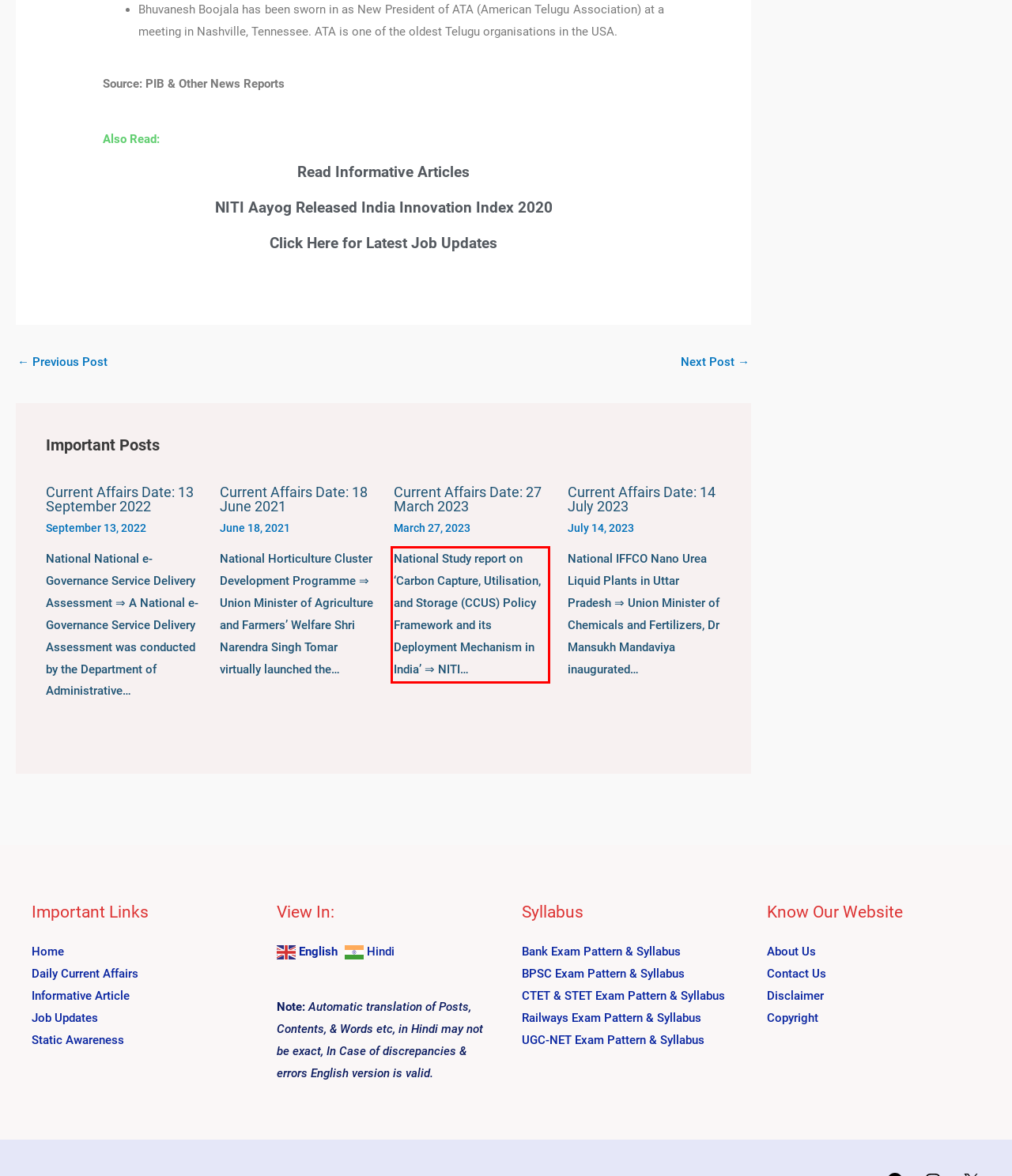Please use OCR to extract the text content from the red bounding box in the provided webpage screenshot.

National Study report on ‘Carbon Capture, Utilisation, and Storage (CCUS) Policy Framework and its Deployment Mechanism in India’ ⇒ NITI…